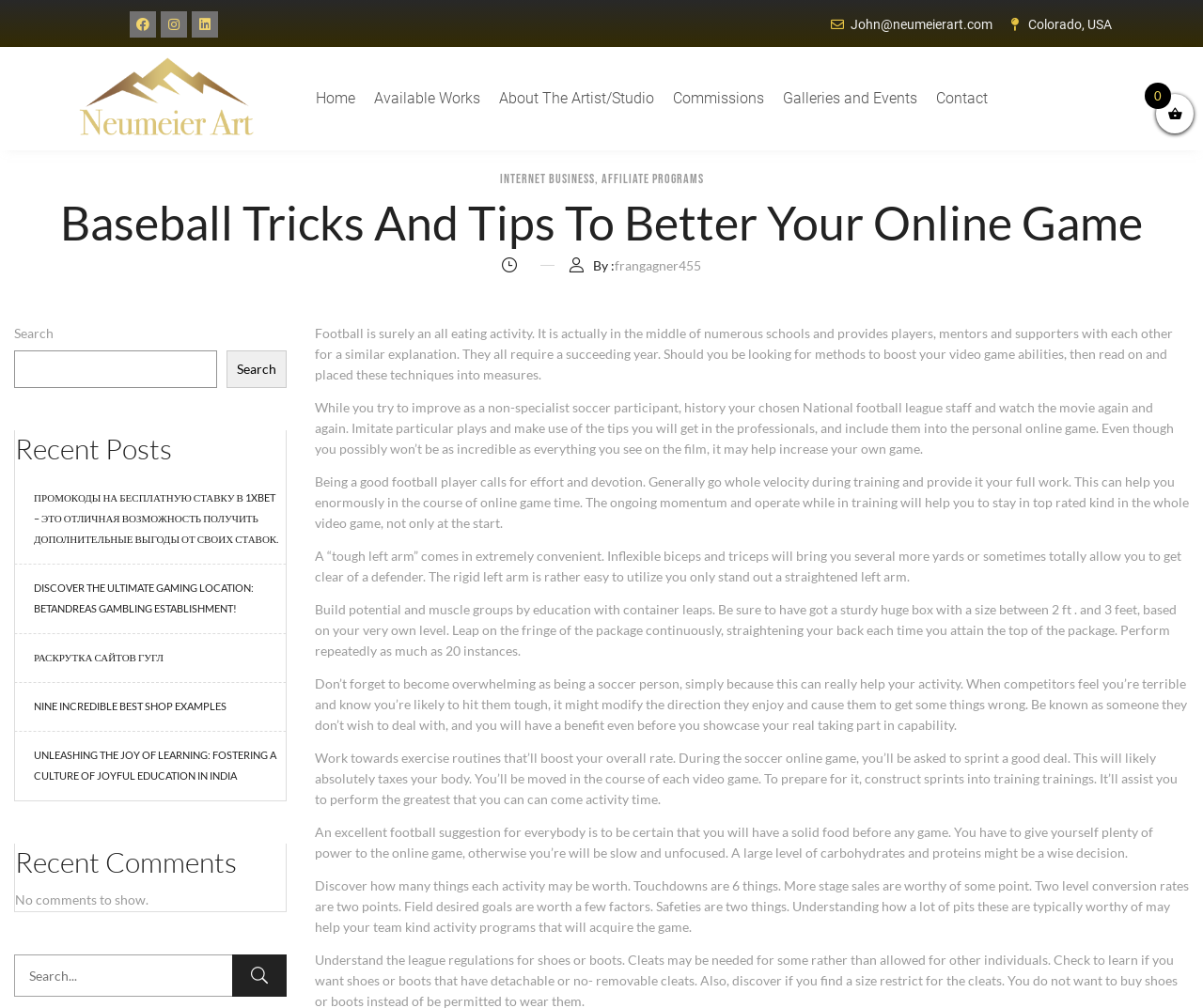Identify the bounding box coordinates for the element you need to click to achieve the following task: "Click on the Contact link". Provide the bounding box coordinates as four float numbers between 0 and 1, in the form [left, top, right, bottom].

[0.77, 0.056, 0.829, 0.14]